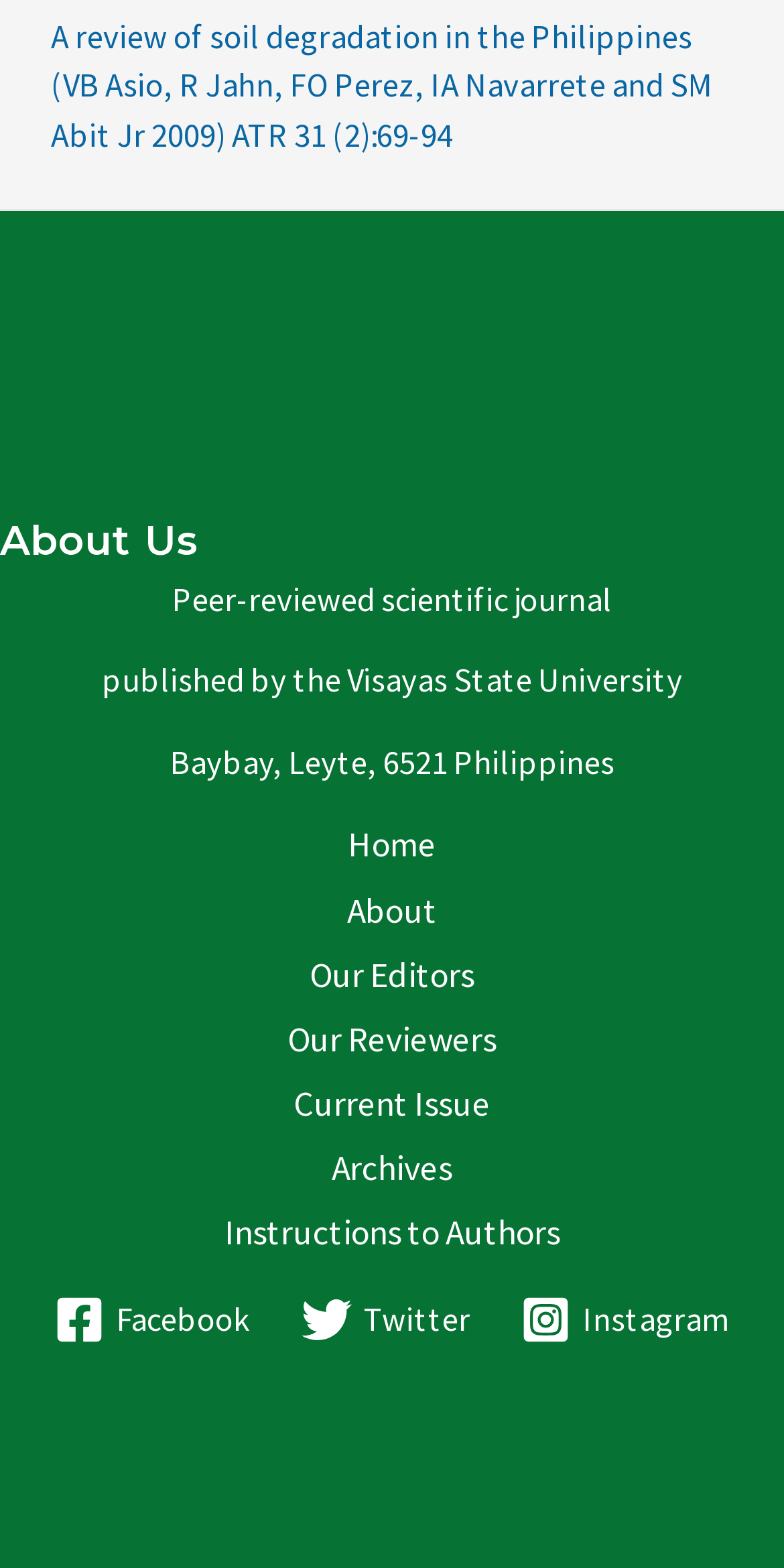Provide a short, one-word or phrase answer to the question below:
What is the name of the university that publishes the journal?

Visayas State University